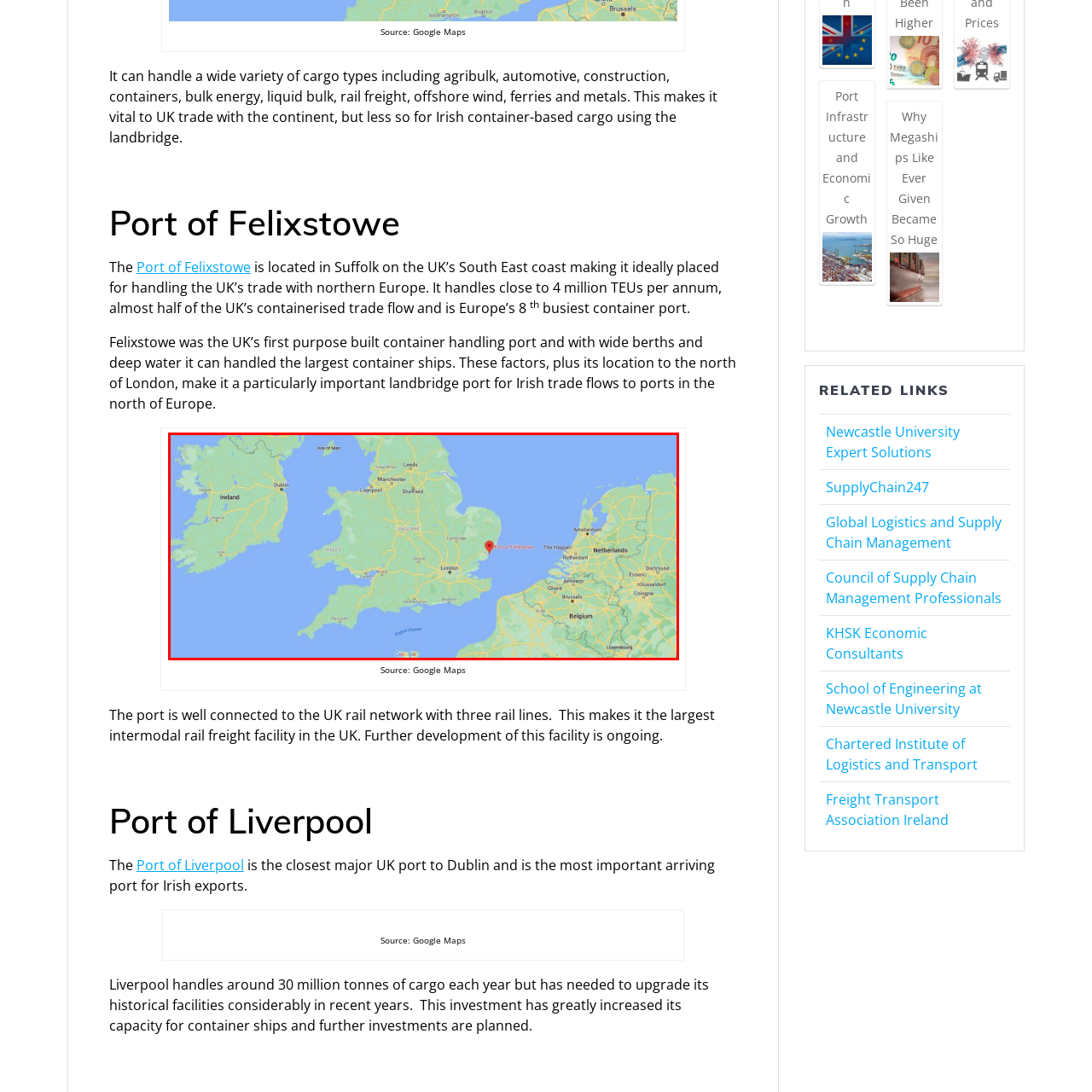Look closely at the image surrounded by the red box, What regions is Felixstowe port connected to? Give your answer as a single word or phrase.

Dublin and Northern Europe